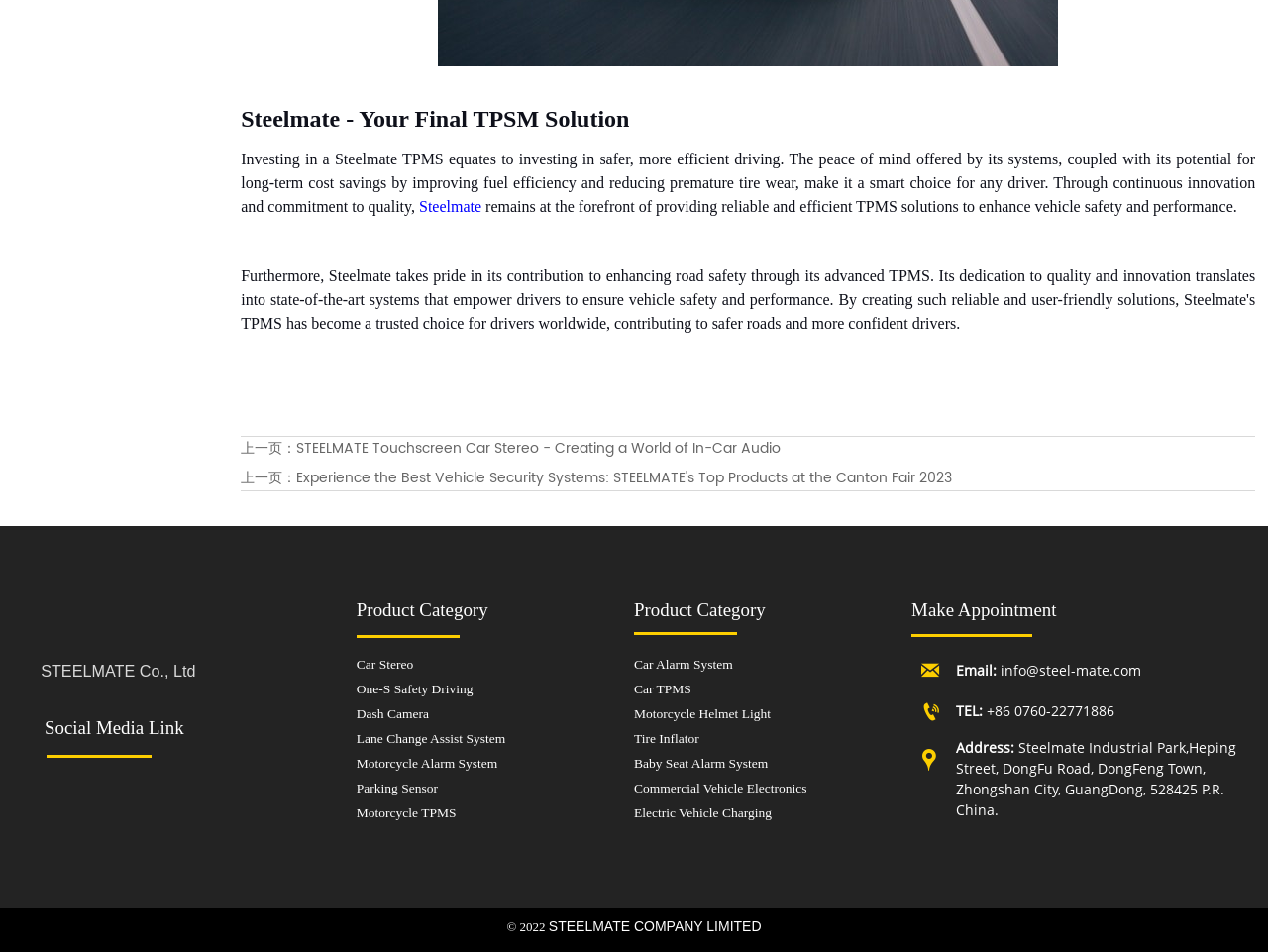Please locate the bounding box coordinates of the element that needs to be clicked to achieve the following instruction: "Click Steelmate to learn more about the company". The coordinates should be four float numbers between 0 and 1, i.e., [left, top, right, bottom].

[0.33, 0.204, 0.38, 0.231]